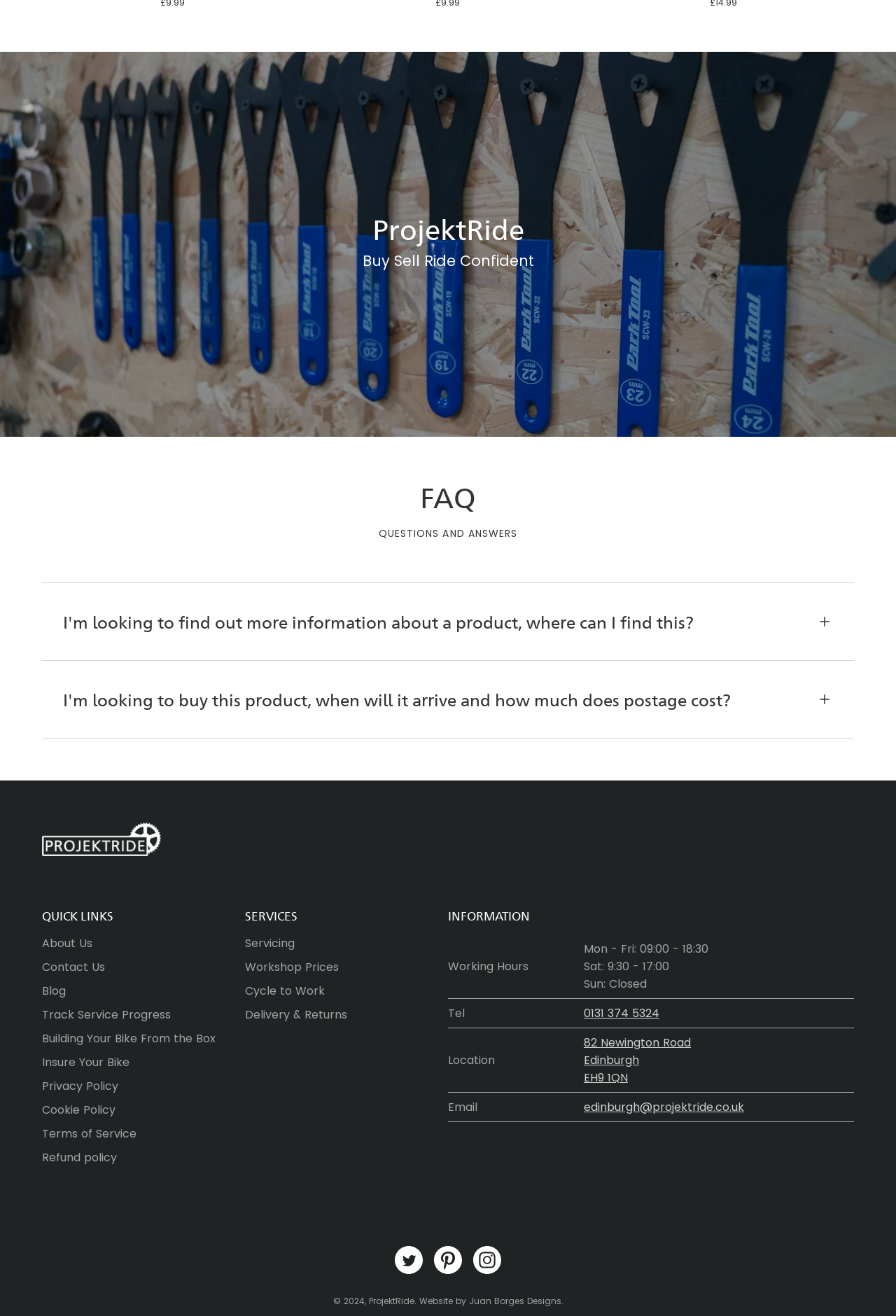Please pinpoint the bounding box coordinates for the region I should click to adhere to this instruction: "View the 'Track Service Progress' page".

[0.047, 0.765, 0.191, 0.777]